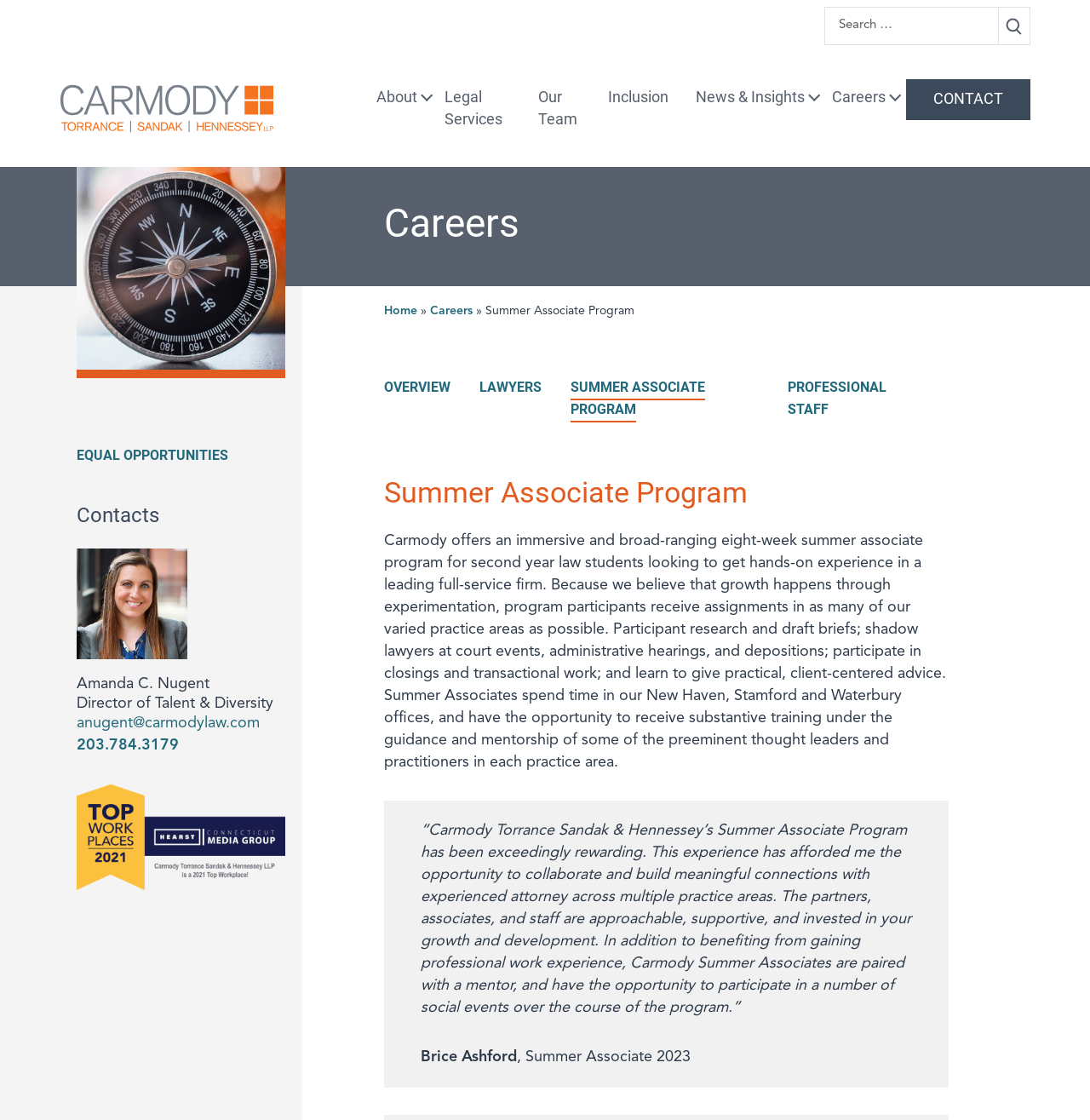Identify the bounding box coordinates for the UI element that matches this description: "parent_node: Search name="s" placeholder="Search …"".

[0.756, 0.006, 0.916, 0.04]